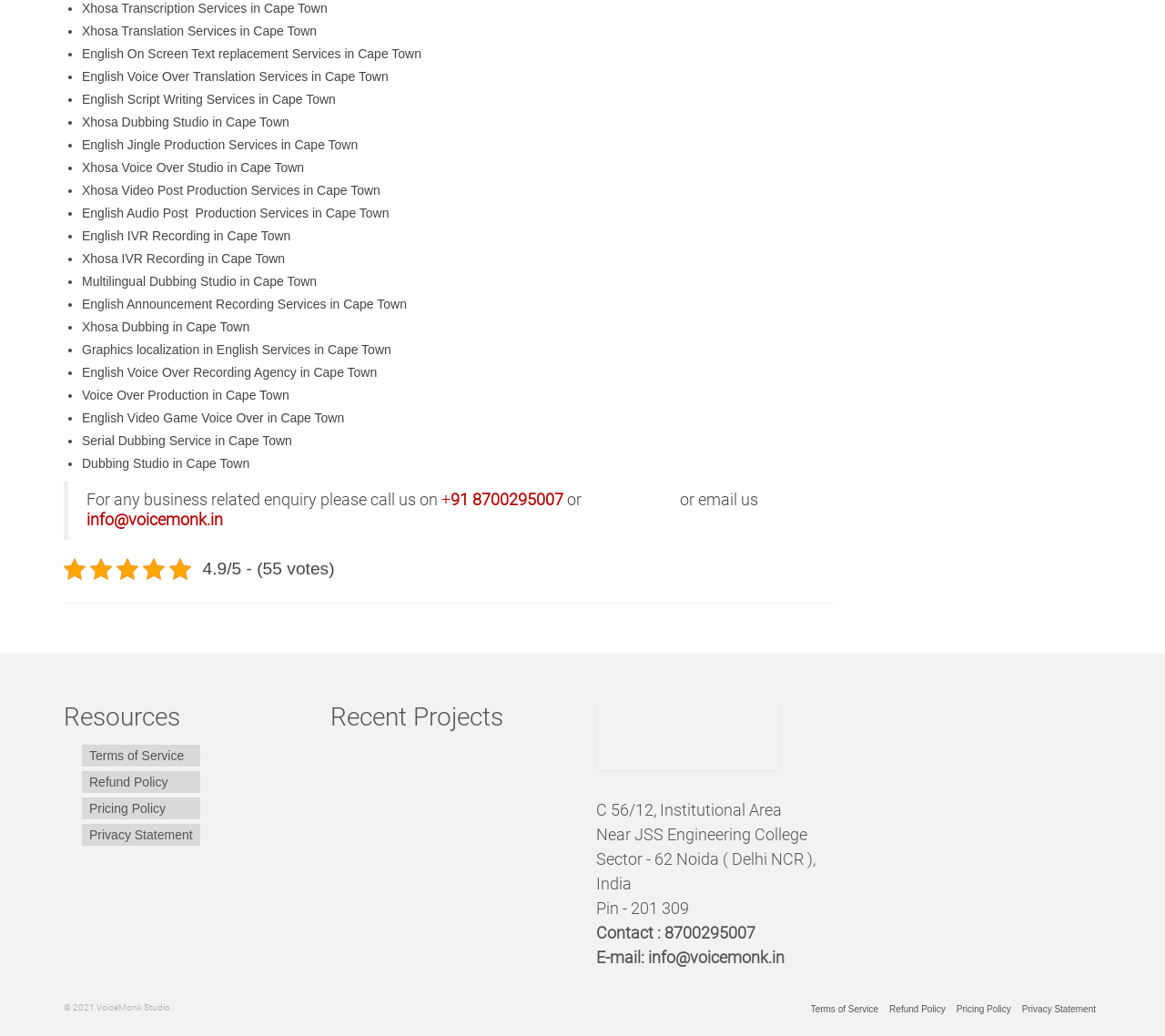Carefully observe the image and respond to the question with a detailed answer:
What services are offered in Cape Town?

Based on the list of services provided on the webpage, it appears that the company offers various services in Cape Town, including Xhosa Transcription, Translation, Voice Over, Dubbing, and more.